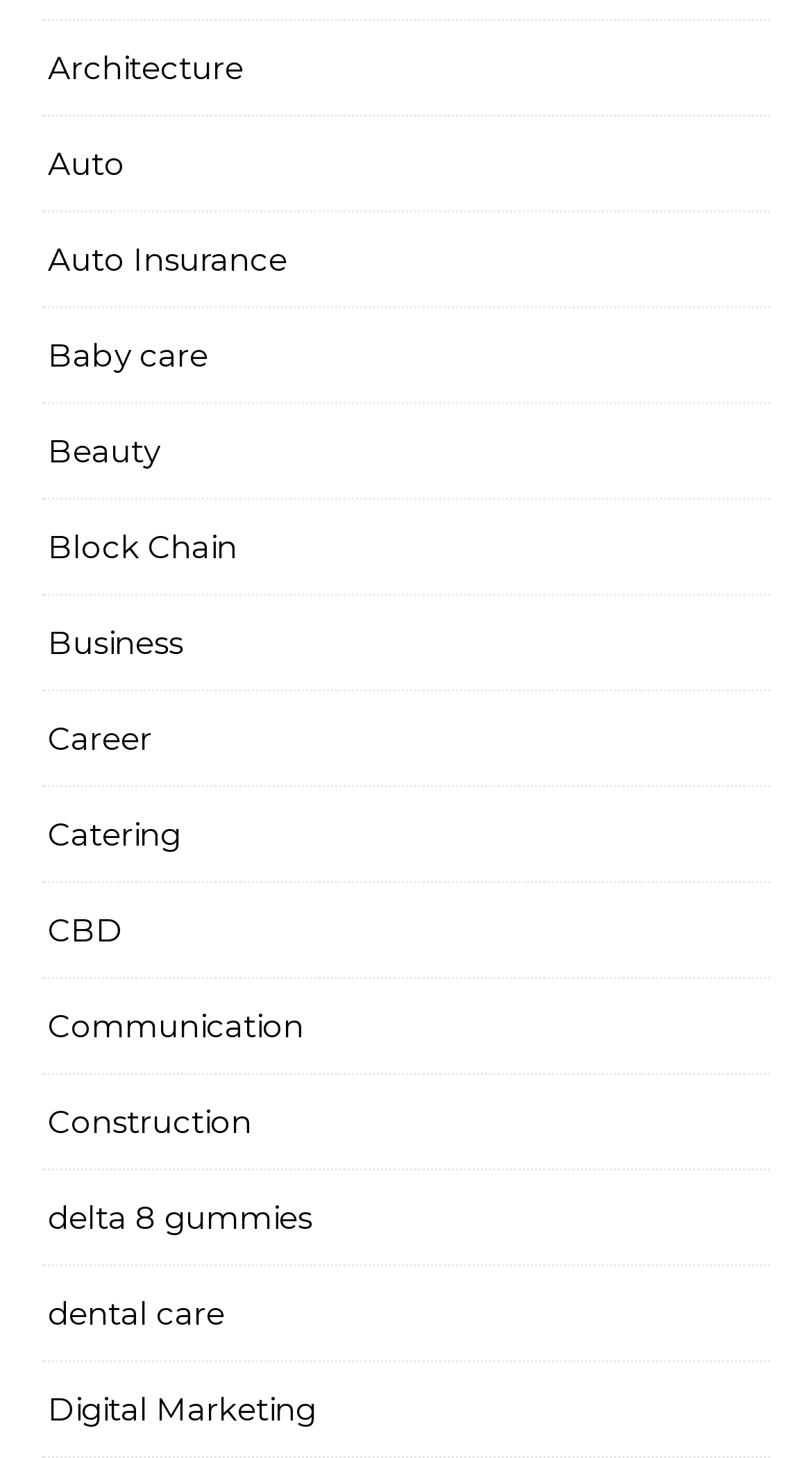Identify the coordinates of the bounding box for the element that must be clicked to accomplish the instruction: "Explore Auto Insurance".

[0.059, 0.145, 0.354, 0.209]